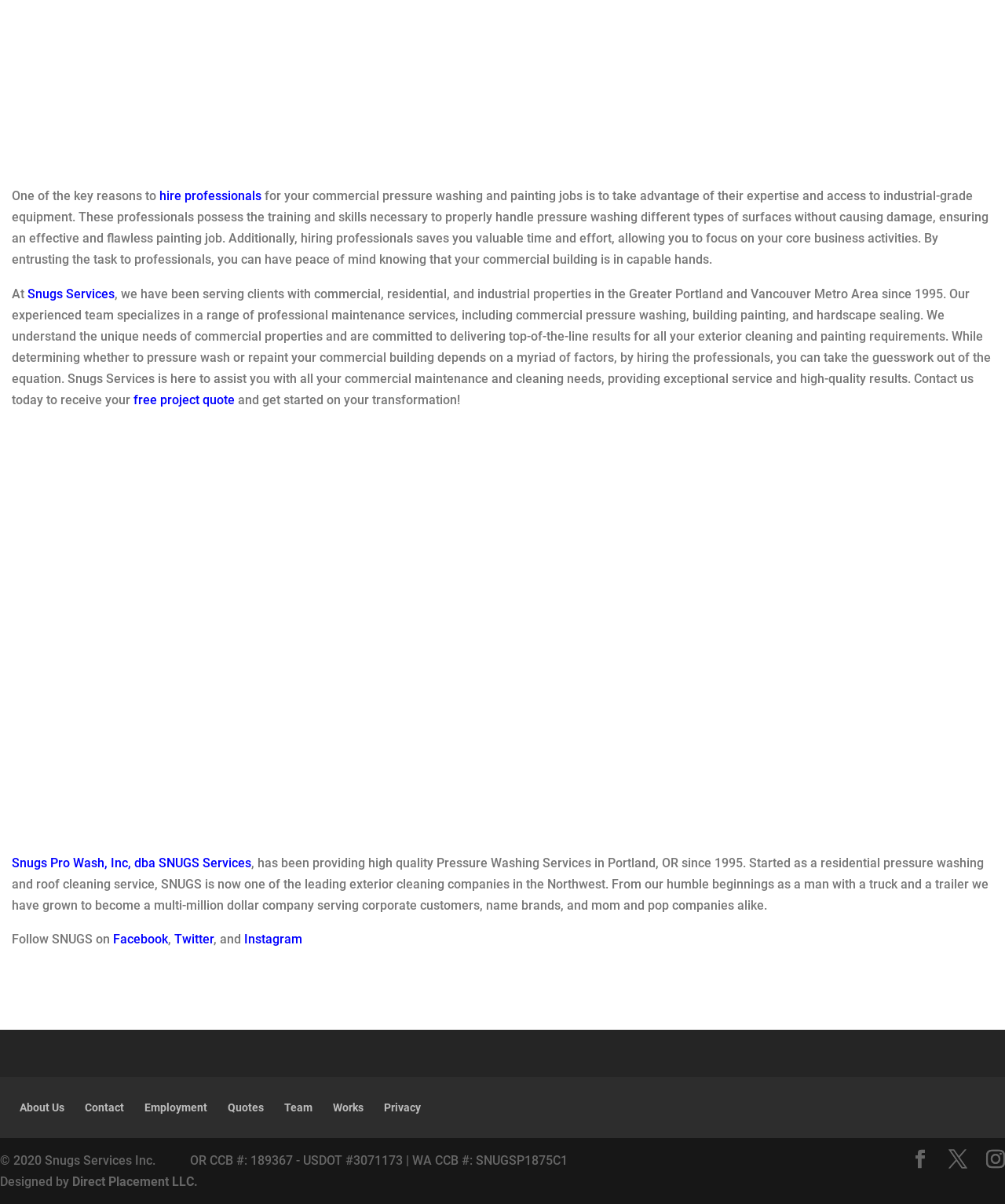What services does the company provide?
Craft a detailed and extensive response to the question.

The company provides various services including commercial pressure washing, building painting, and hardscape sealing as mentioned in the text. These services are mentioned as part of the company's specialization.